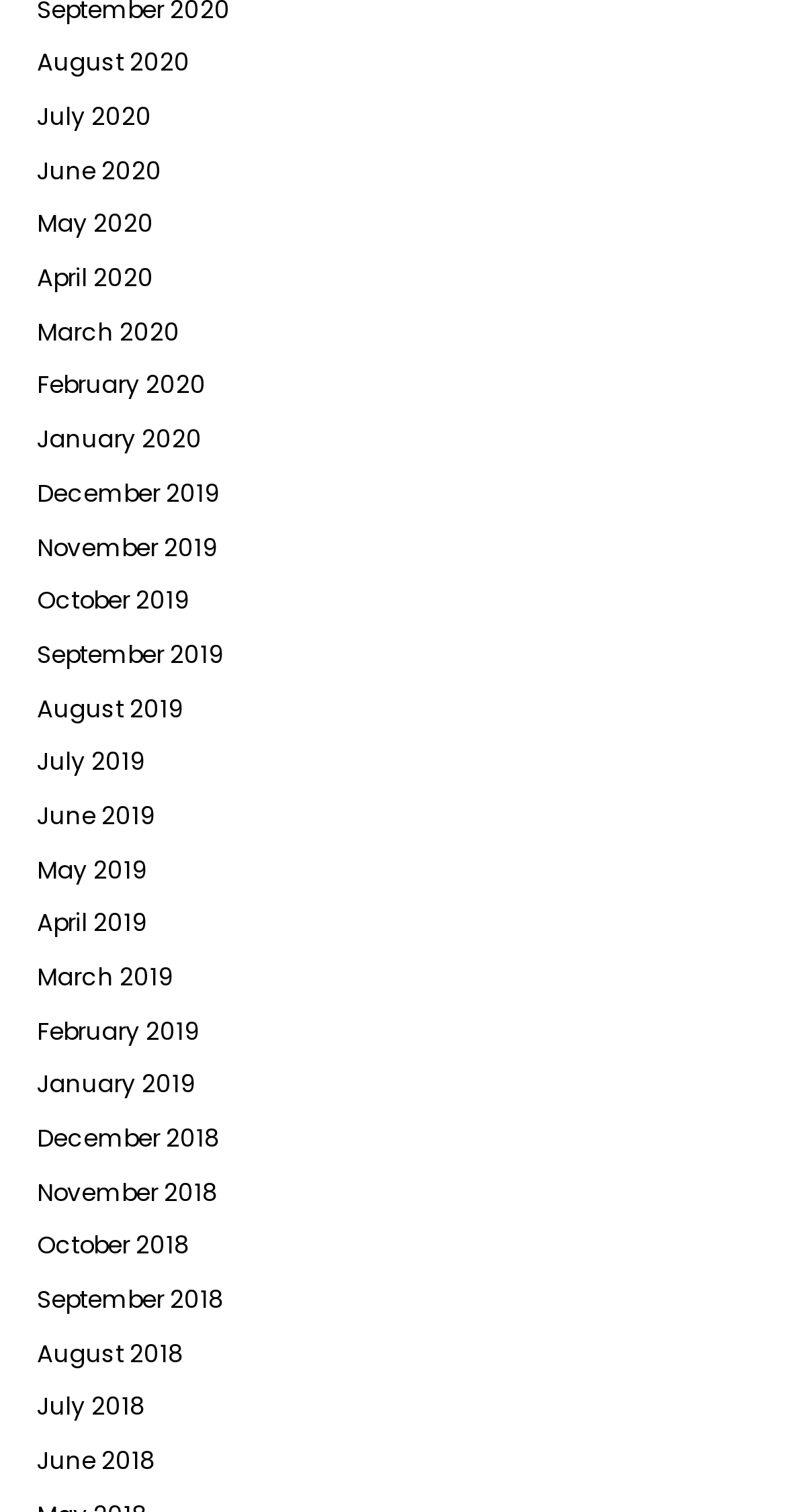Examine the image and give a thorough answer to the following question:
How many years are represented in the month links?

I identified the years mentioned in the links and found that there are three years represented: 2018, 2019, and 2020.